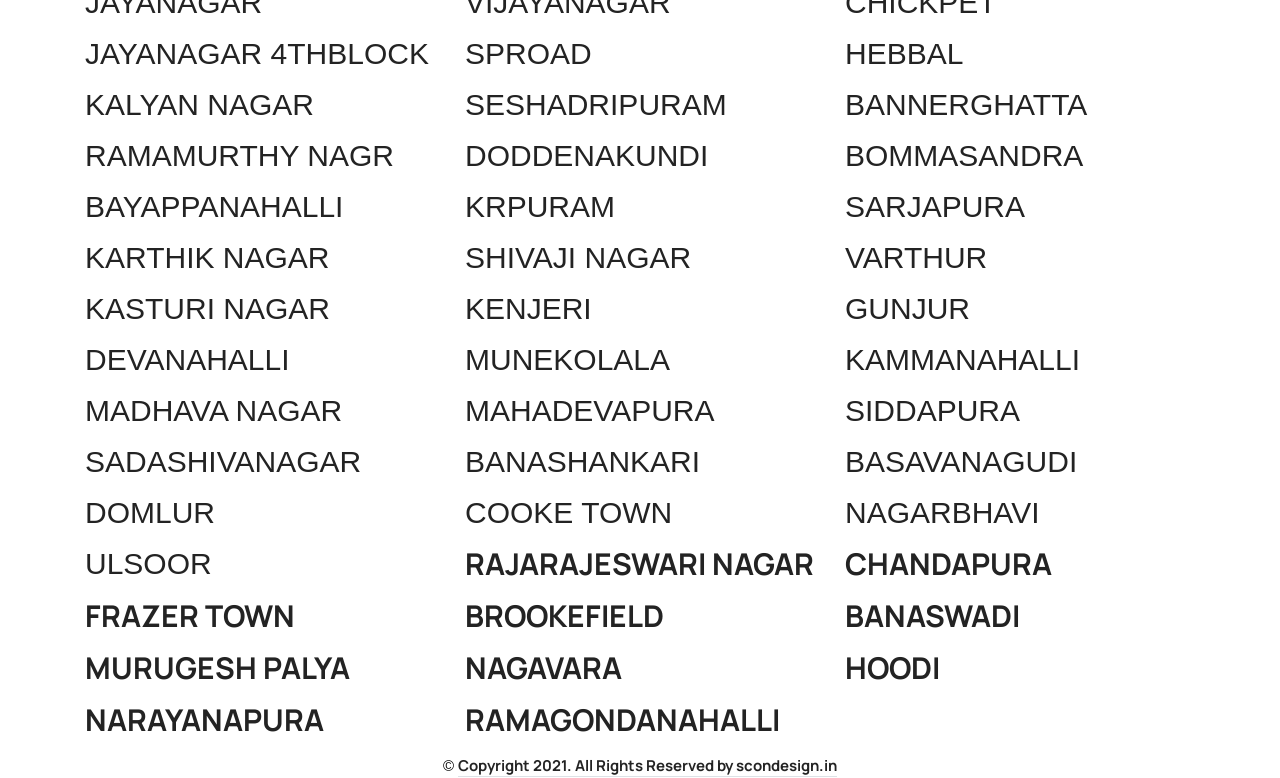Can you identify the bounding box coordinates of the clickable region needed to carry out this instruction: 'Check out DEVANAHALLI'? The coordinates should be four float numbers within the range of 0 to 1, stated as [left, top, right, bottom].

[0.066, 0.44, 0.34, 0.486]